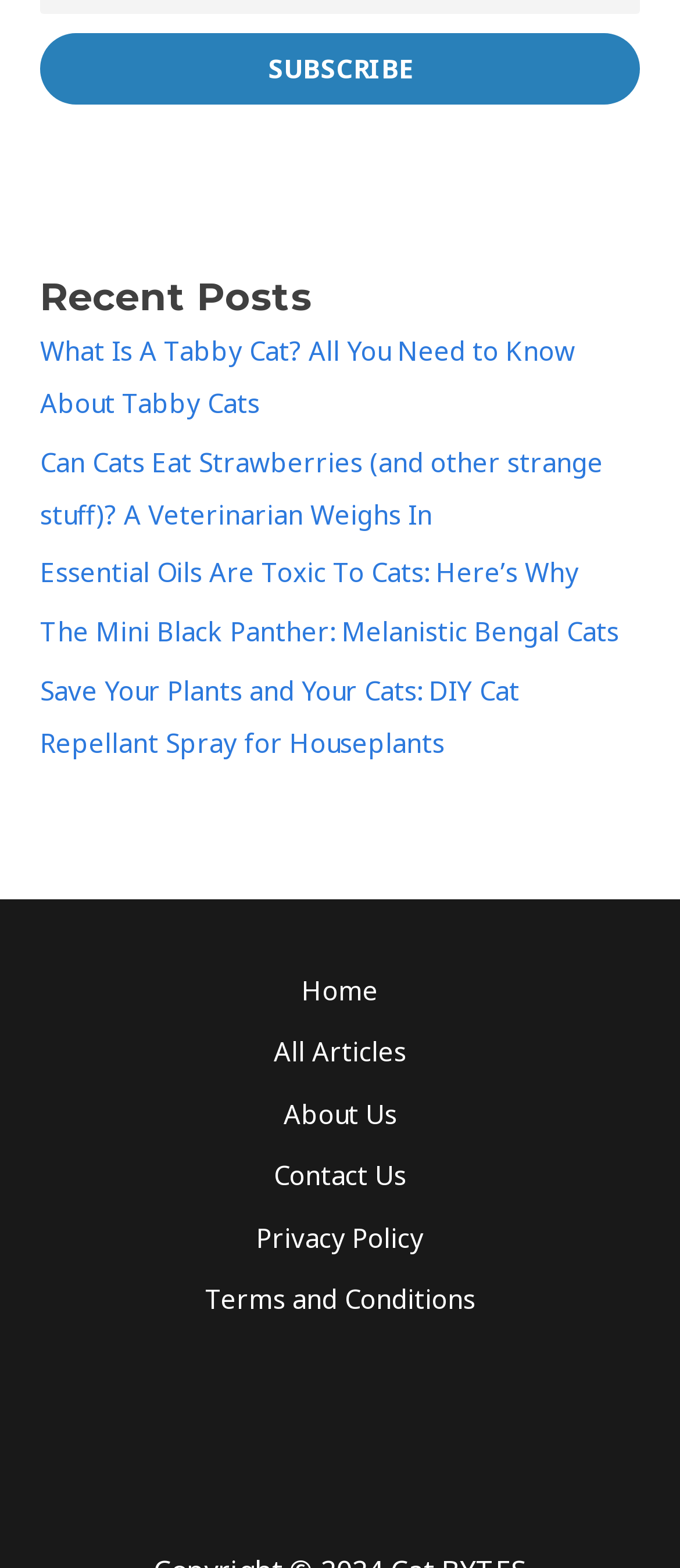What is the section title above the article links?
Answer the question with as much detail as you can, using the image as a reference.

I looked at the section above the article links and saw that it is titled 'Recent Posts'. This suggests that the section contains a list of recent articles or posts on the website.